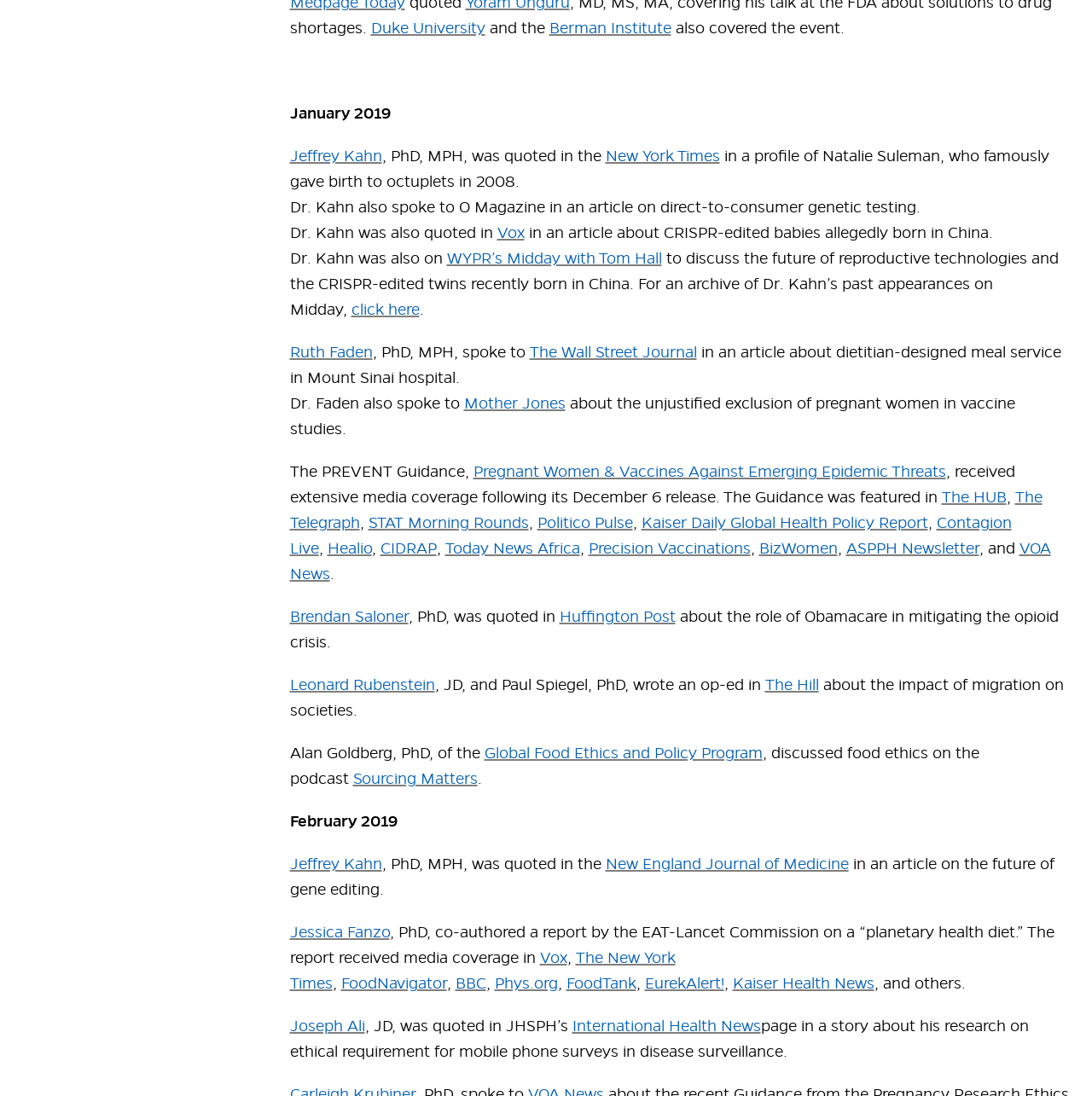Show me the bounding box coordinates of the clickable region to achieve the task as per the instruction: "visit New York Times".

[0.554, 0.133, 0.659, 0.151]